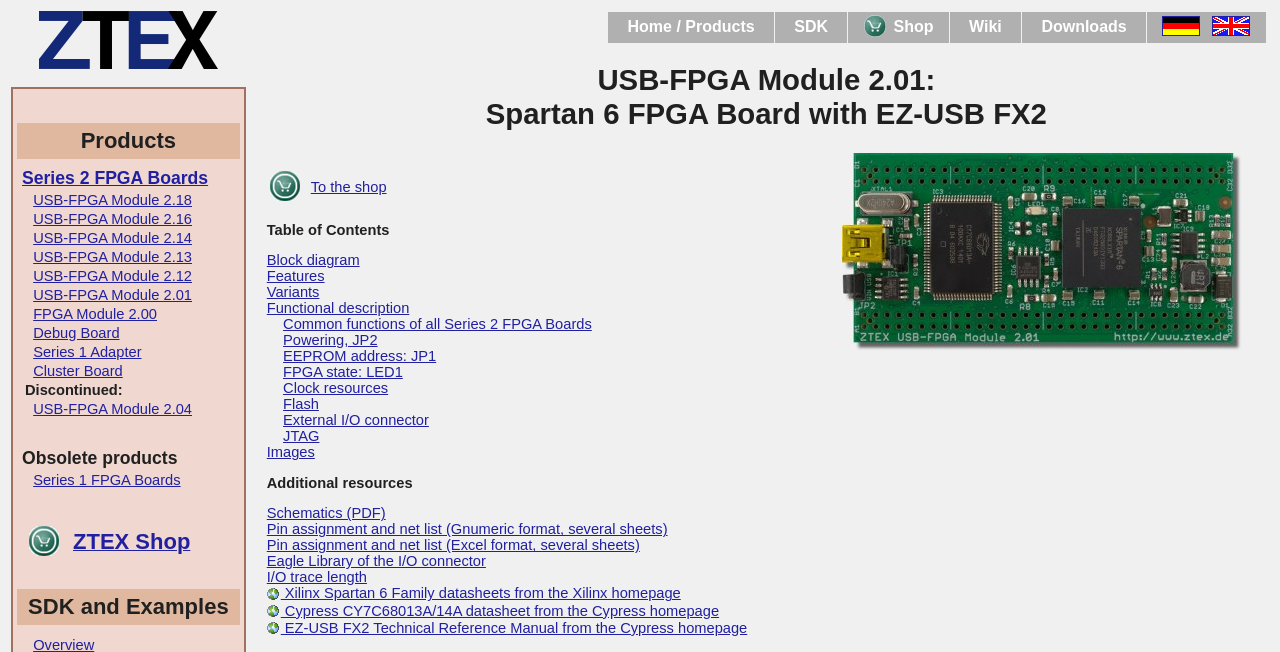What is the category of the products listed?
Please describe in detail the information shown in the image to answer the question.

I analyzed the content of the webpage and found that the products listed are all related to FPGA boards, which is a type of electronic component.